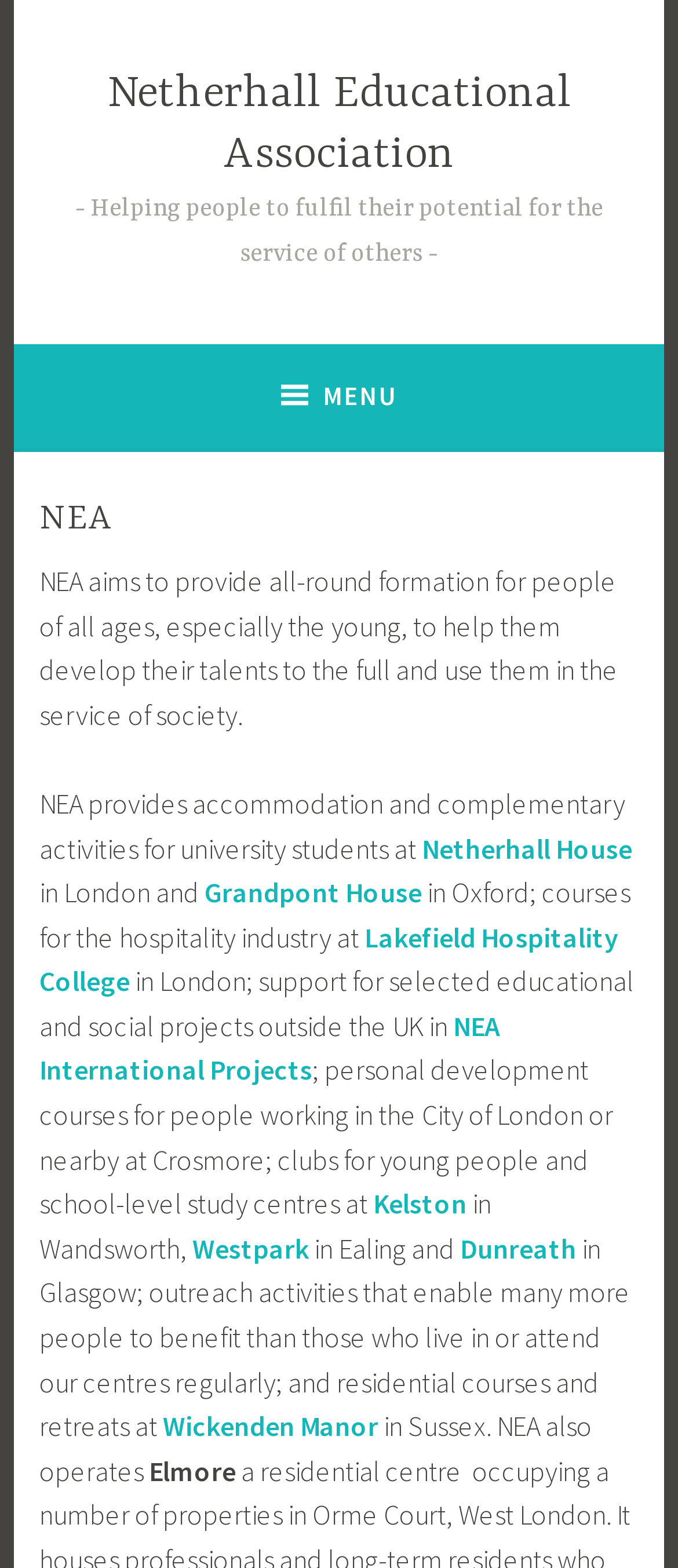Specify the bounding box coordinates of the area to click in order to follow the given instruction: "view XML sitemap."

None